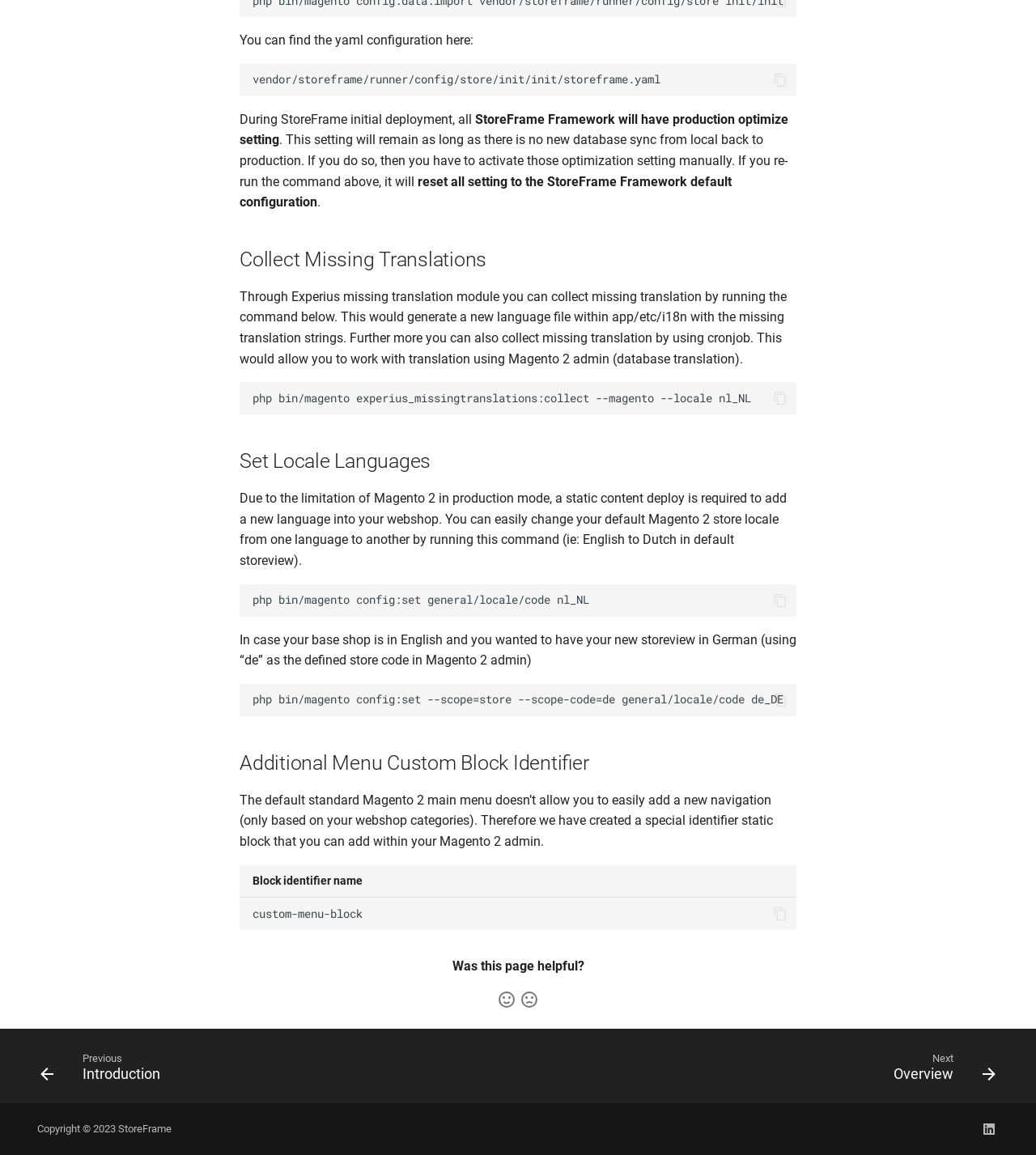Please specify the bounding box coordinates for the clickable region that will help you carry out the instruction: "Copy the command to set locale languages to clipboard".

[0.744, 0.511, 0.762, 0.528]